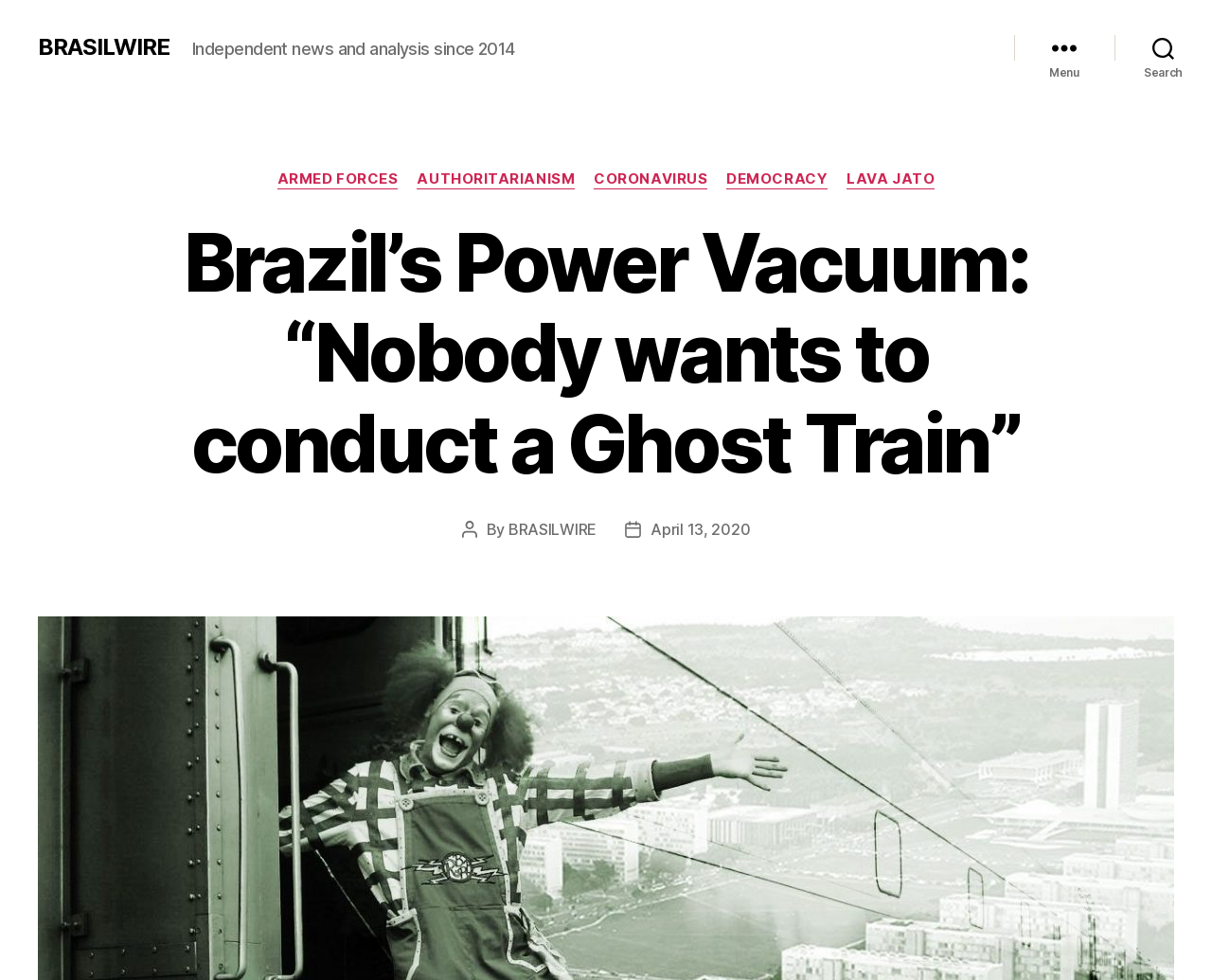Answer the question in one word or a short phrase:
What are the categories listed on the webpage?

ARMED FORCES, AUTHORITARIANISM, CORONAVIRUS, DEMOCRACY, LAVA JATO